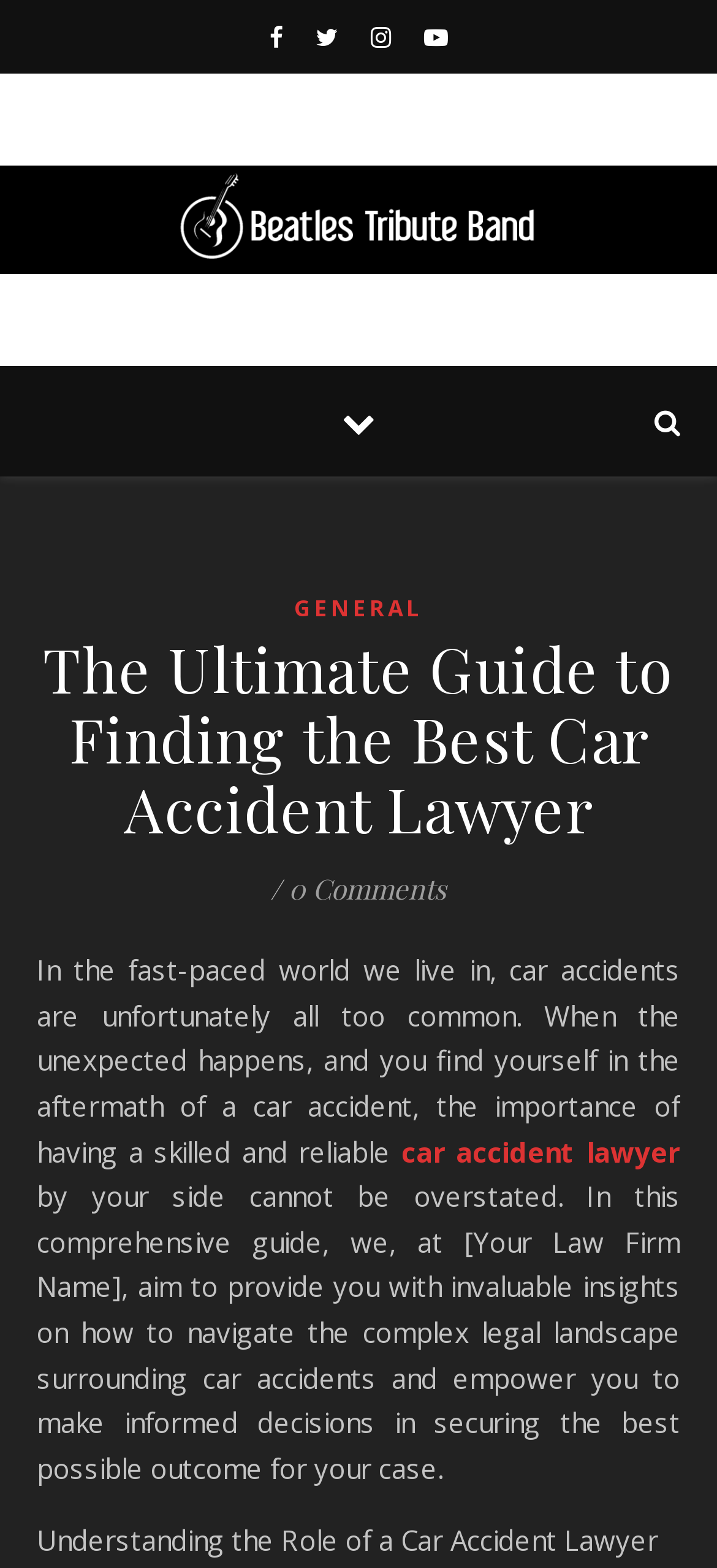Based on the image, please respond to the question with as much detail as possible:
What is the topic of this webpage?

Based on the content of the webpage, it appears to be a guide to finding the best car accident lawyer, providing information on the importance of having a skilled and reliable lawyer by your side in the aftermath of a car accident.